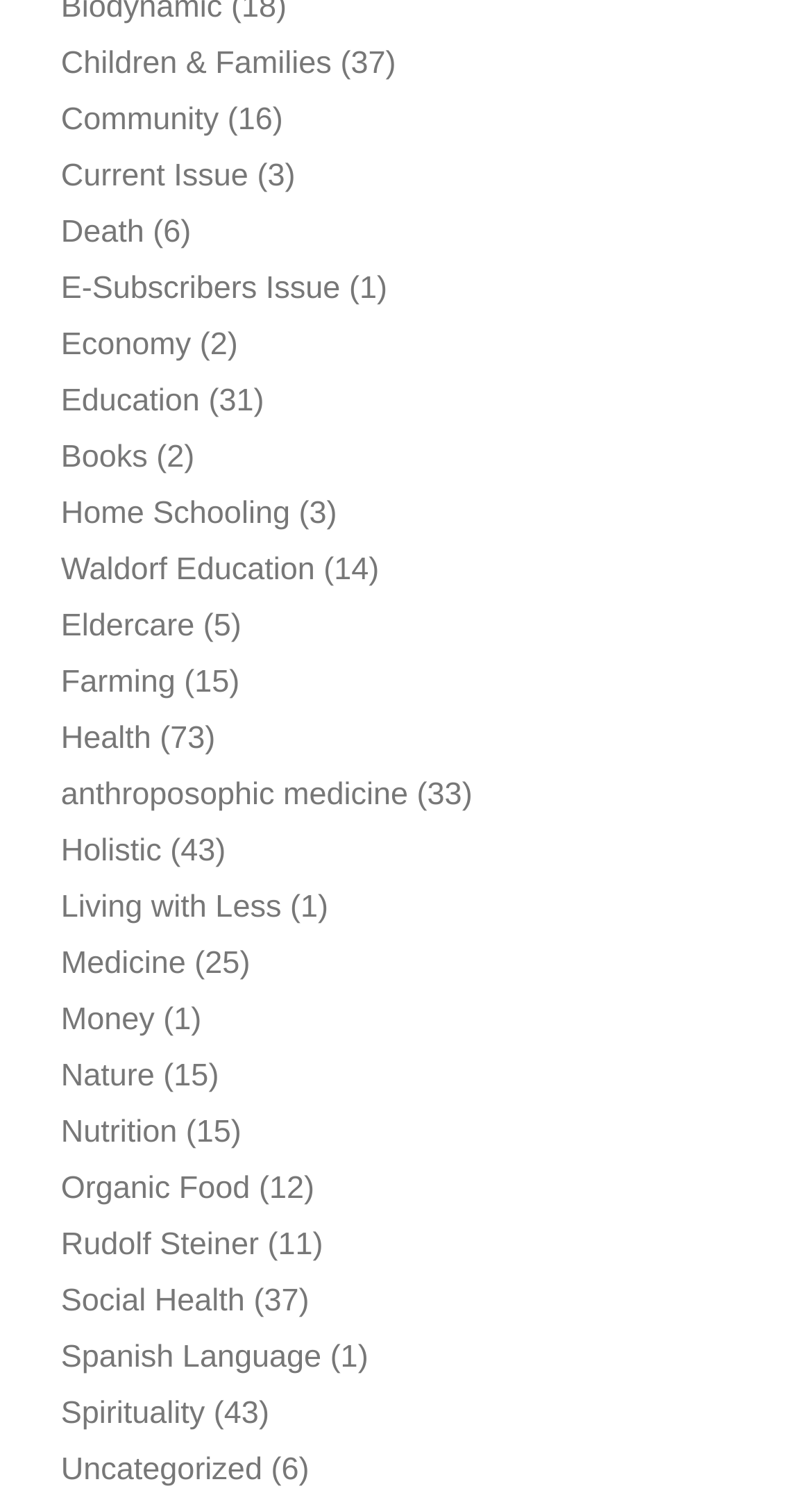Please reply to the following question with a single word or a short phrase:
How many subcategories are under 'Health'?

73